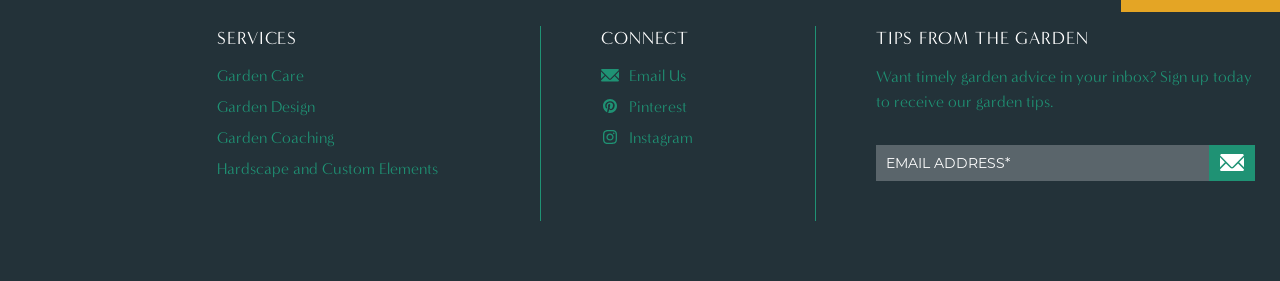Determine the bounding box coordinates of the element's region needed to click to follow the instruction: "Click on the 'Instagram' link". Provide these coordinates as four float numbers between 0 and 1, formatted as [left, top, right, bottom].

[0.47, 0.447, 0.59, 0.532]